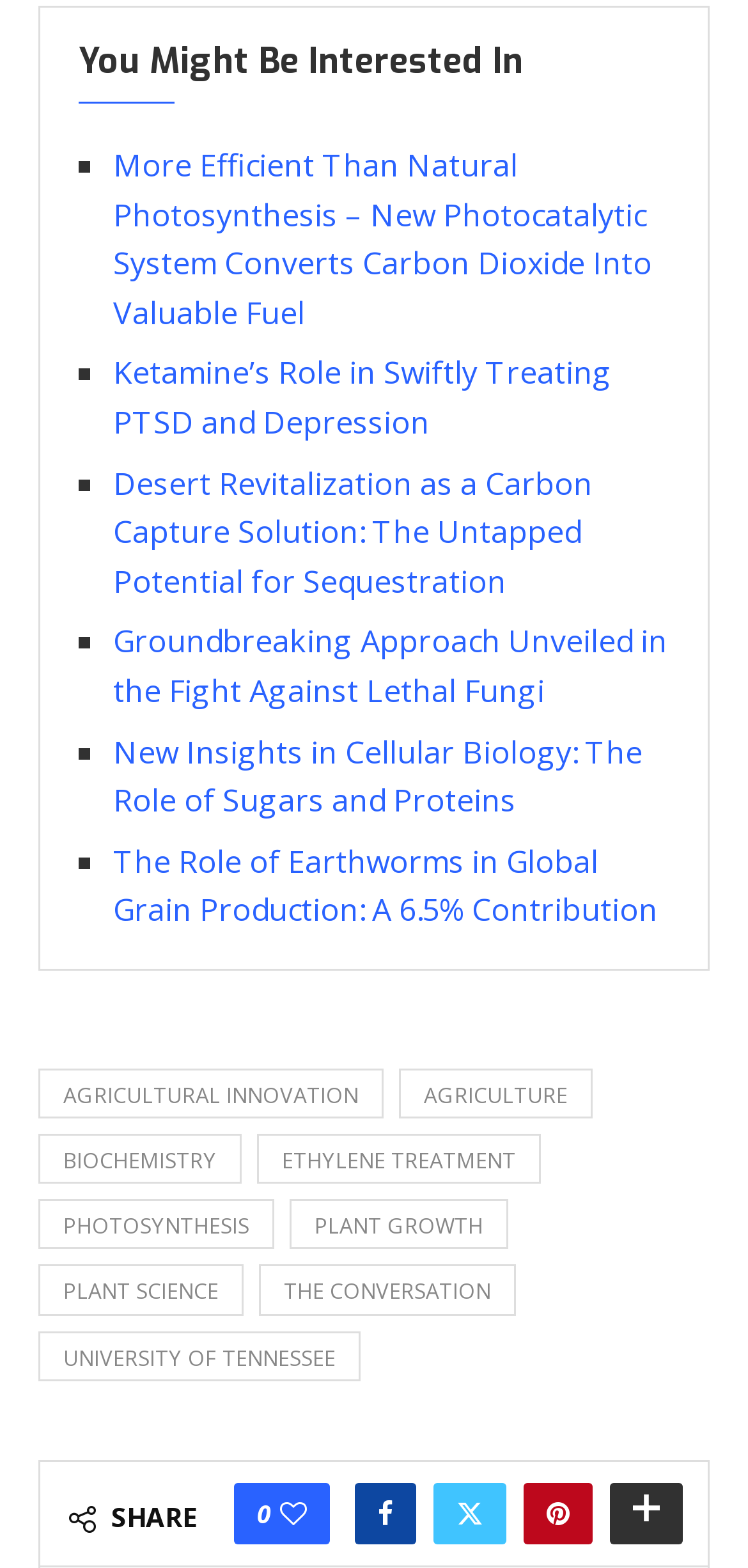Pinpoint the bounding box coordinates of the area that must be clicked to complete this instruction: "Explore agricultural innovation".

[0.051, 0.681, 0.513, 0.713]